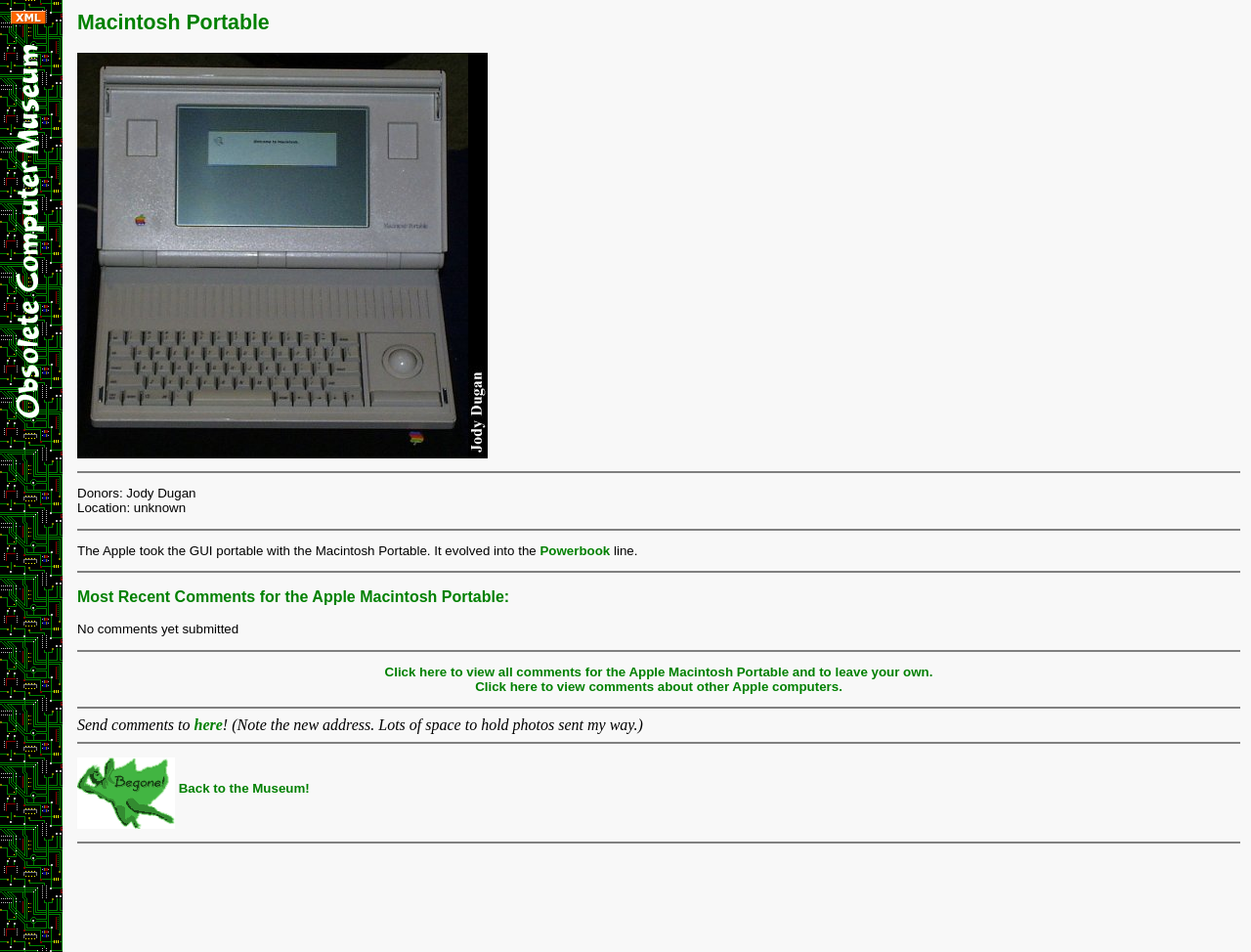Can you give a comprehensive explanation to the question given the content of the image?
How many comments are there for the Apple Macintosh Portable?

The question asks for the number of comments for the Apple Macintosh Portable. By looking at the webpage, we can see that there is a text 'No comments yet submitted' which suggests that there are no comments yet submitted for the Apple Macintosh Portable.